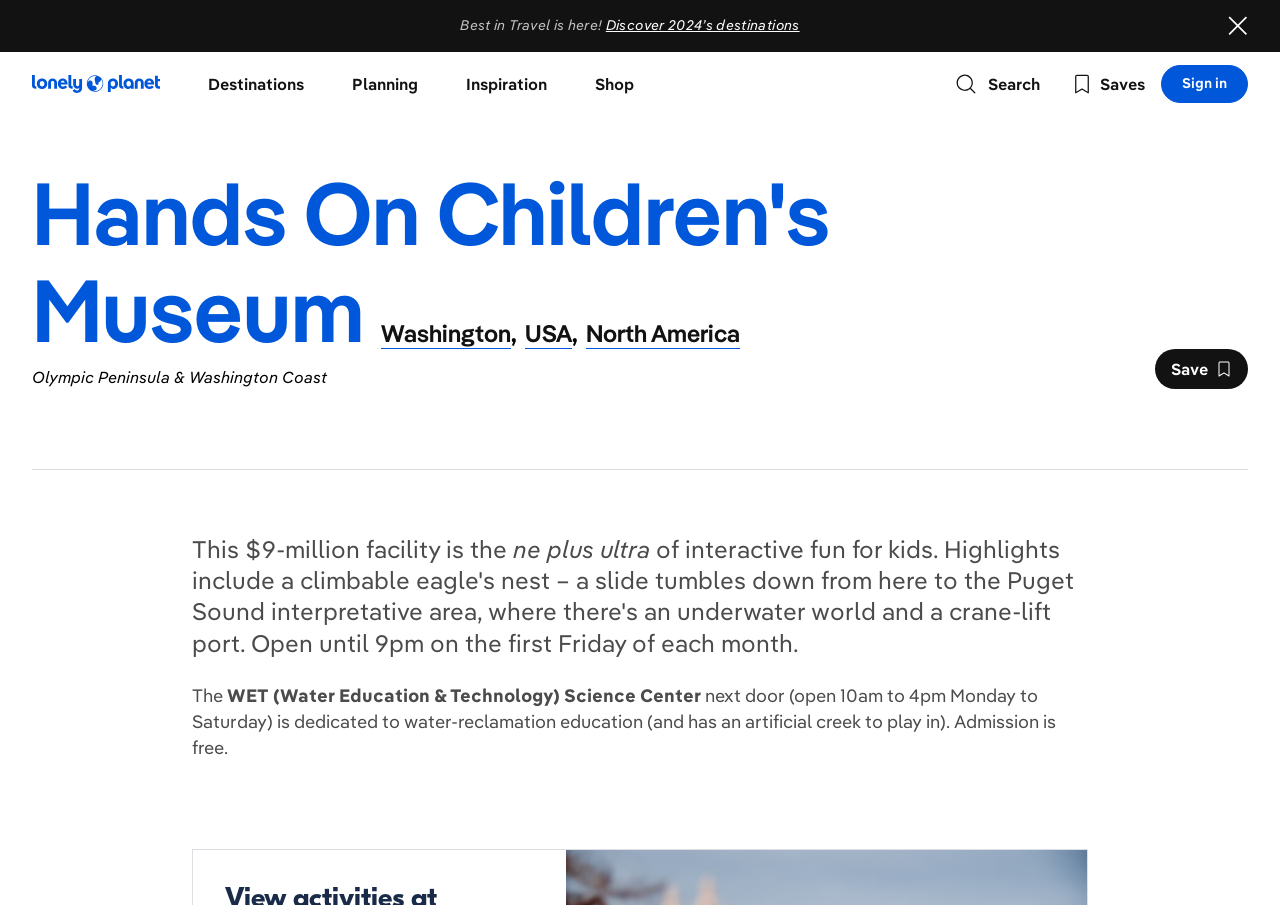What is the facility worth?
Give a detailed response to the question by analyzing the screenshot.

I found the answer by reading the article section of the webpage, where it describes the facility as a '$9-million facility'.